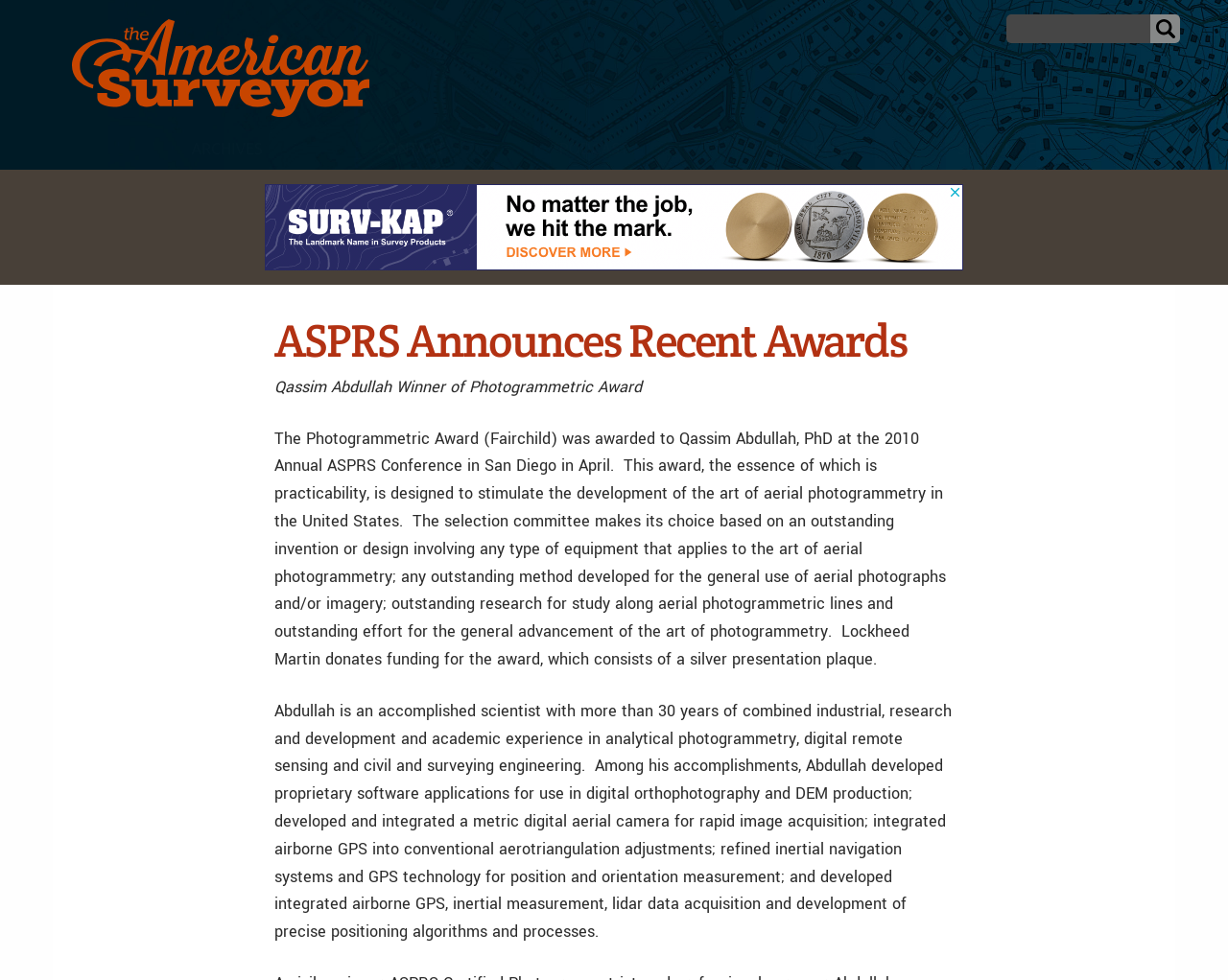What is the main heading of this webpage? Please extract and provide it.

ASPRS Announces Recent Awards